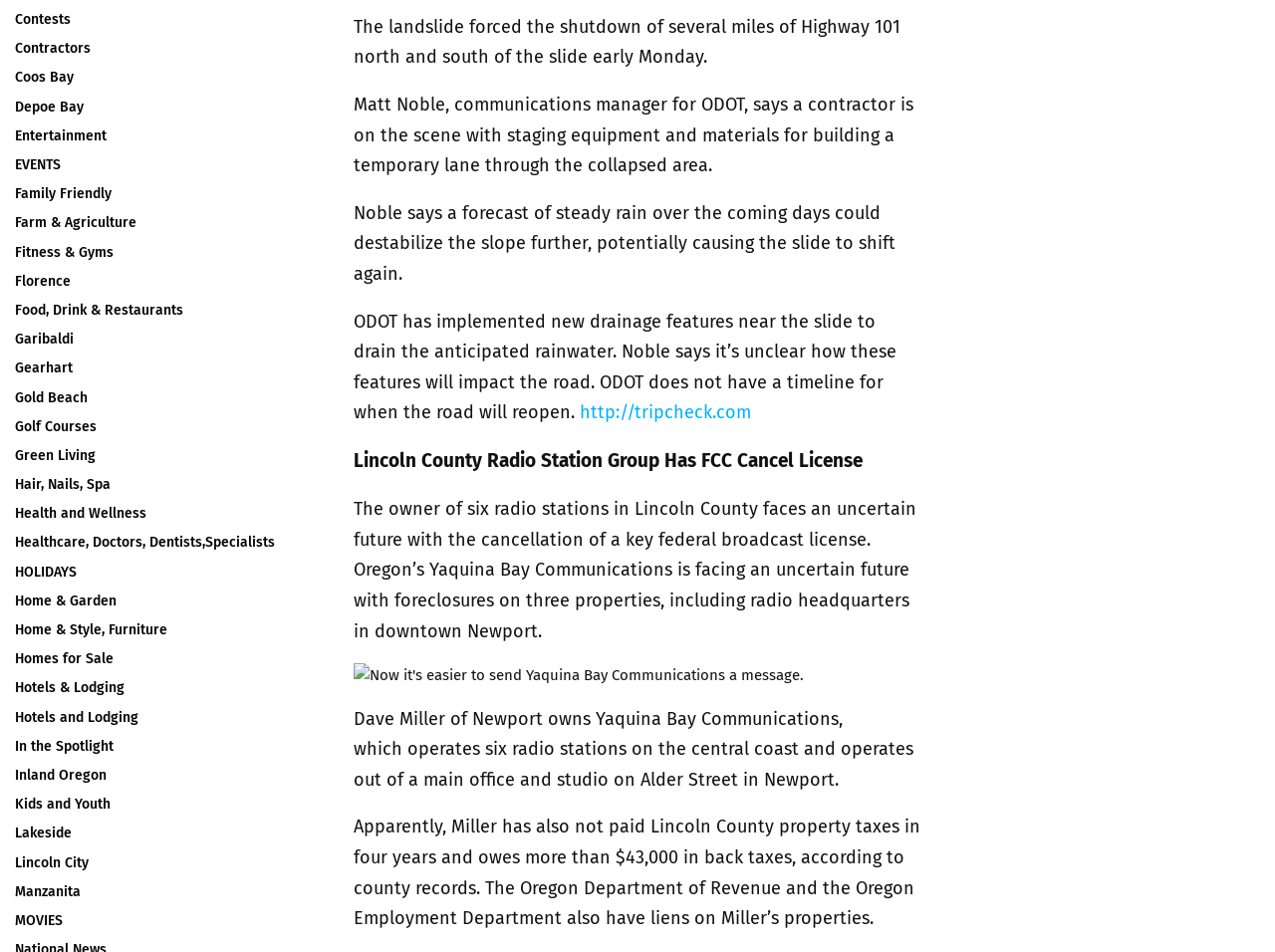Please specify the bounding box coordinates of the clickable section necessary to execute the following command: "Check out the EVENTS page".

[0.012, 0.164, 0.048, 0.182]